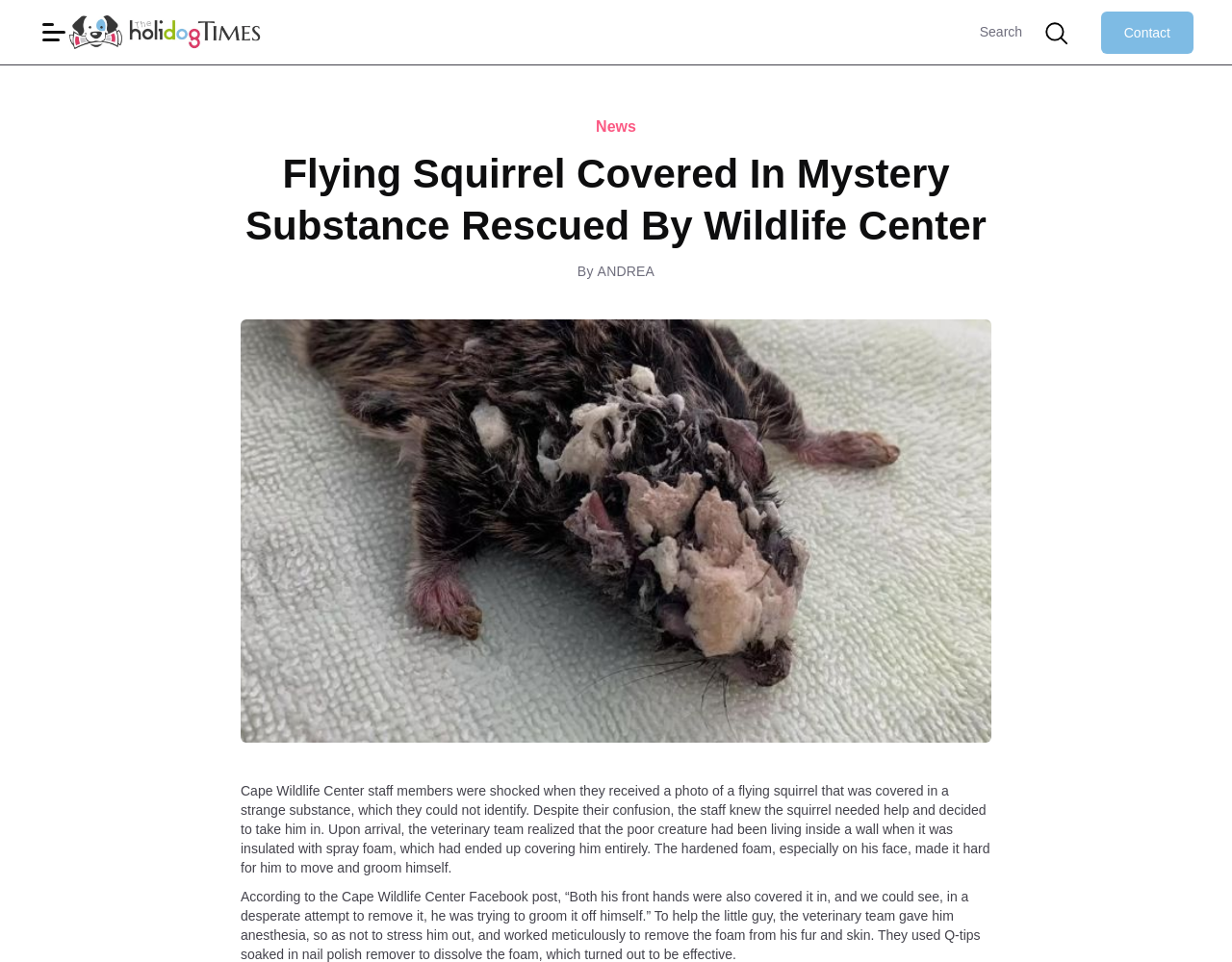Present a detailed account of what is displayed on the webpage.

The webpage is about a news article featuring a flying squirrel rescued by a wildlife center. At the top left, there is a link, and next to it, a search box with a button. On the top right, there is a "Contact" link. 

Below the top section, there is a heading that reads "Flying Squirrel Covered In Mystery Substance Rescued By Wildlife Center". Underneath the heading, there is a label "News" and the author's name "ANDREA" is displayed. 

The main content of the article is divided into two paragraphs. The first paragraph describes how the Cape Wildlife Center staff received a photo of a flying squirrel covered in a strange substance and decided to take him in. It explains that the squirrel was living inside a wall when it was insulated with spray foam, which had ended up covering him entirely. 

The second paragraph continues the story, describing how the veterinary team worked to remove the foam from the squirrel's fur and skin. It mentions that the team used Q-tips soaked in nail polish remover to dissolve the foam, which turned out to be effective.